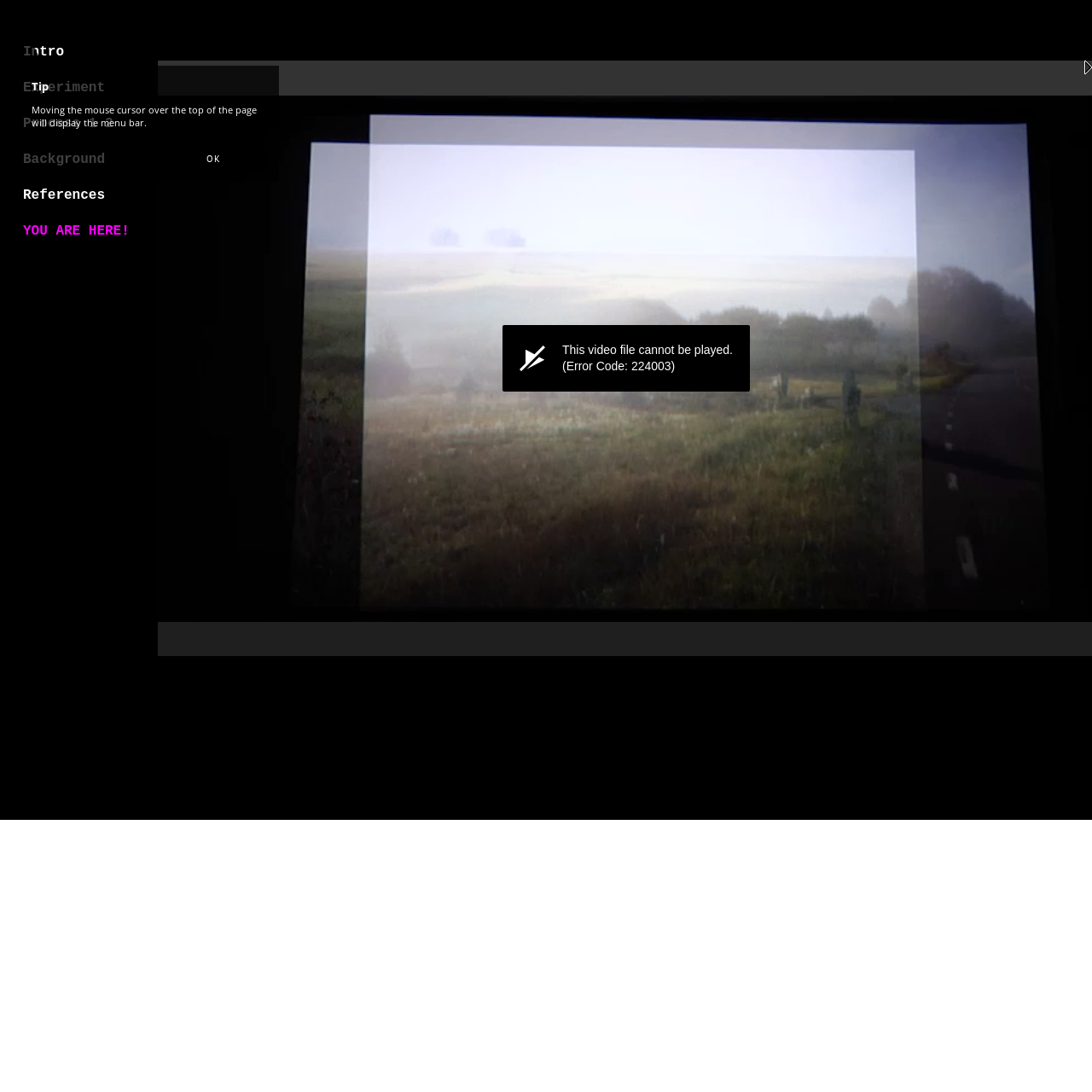Look at the image and write a detailed answer to the question: 
What is the purpose of moving the mouse cursor to the top of the page?

According to the static text element, moving the mouse cursor to the top of the page will display the menu bar, which suggests that the menu is hidden by default and can be accessed by hovering over the top area.